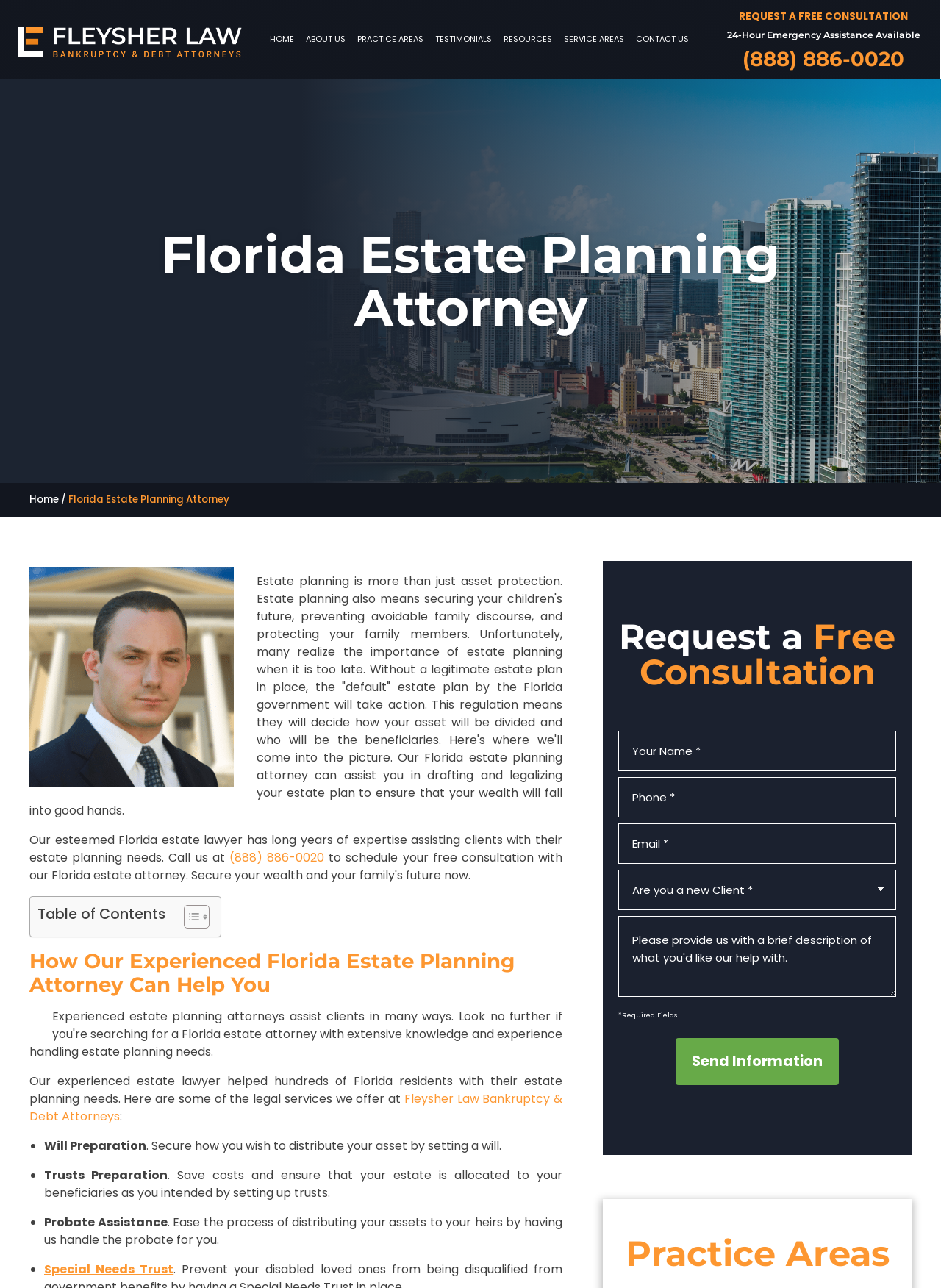Please find the main title text of this webpage.

Florida Estate Planning Attorney